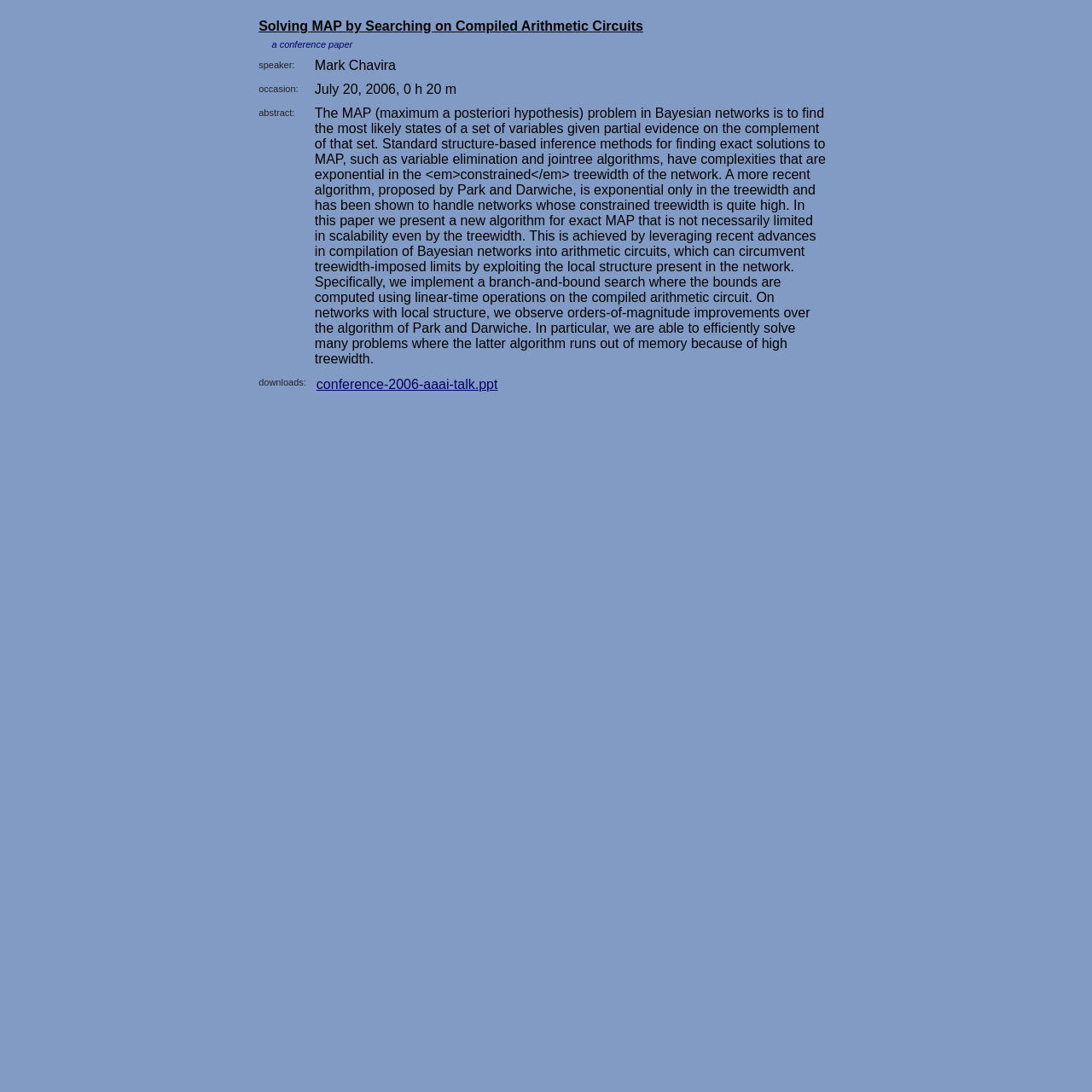Give the bounding box coordinates for the element described by: "conference-2006-aaai-talk.ppt".

[0.29, 0.345, 0.456, 0.359]